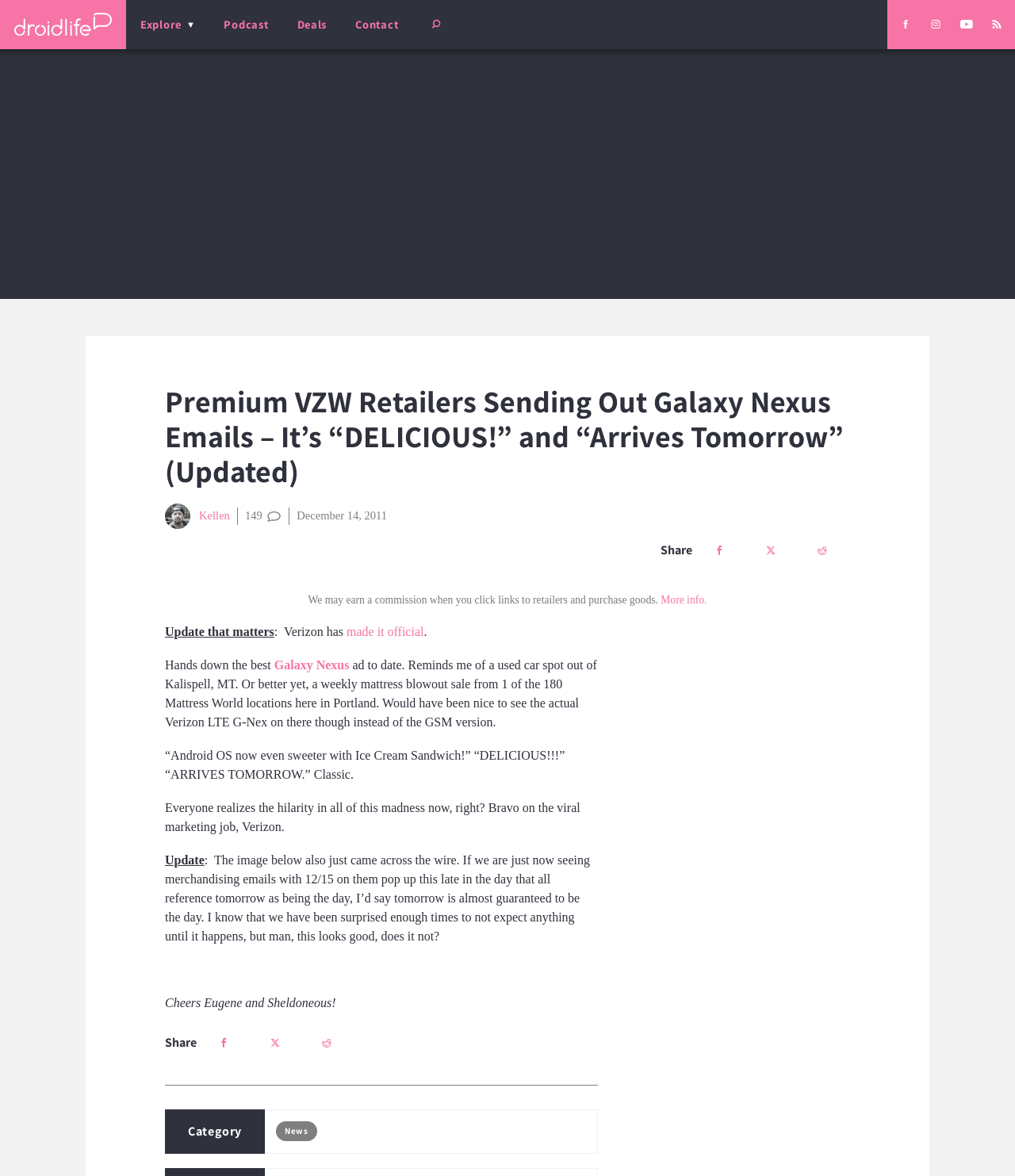Locate the bounding box coordinates of the area to click to fulfill this instruction: "Click on the Droid Life link". The bounding box should be presented as four float numbers between 0 and 1, in the order [left, top, right, bottom].

[0.0, 0.0, 0.124, 0.042]